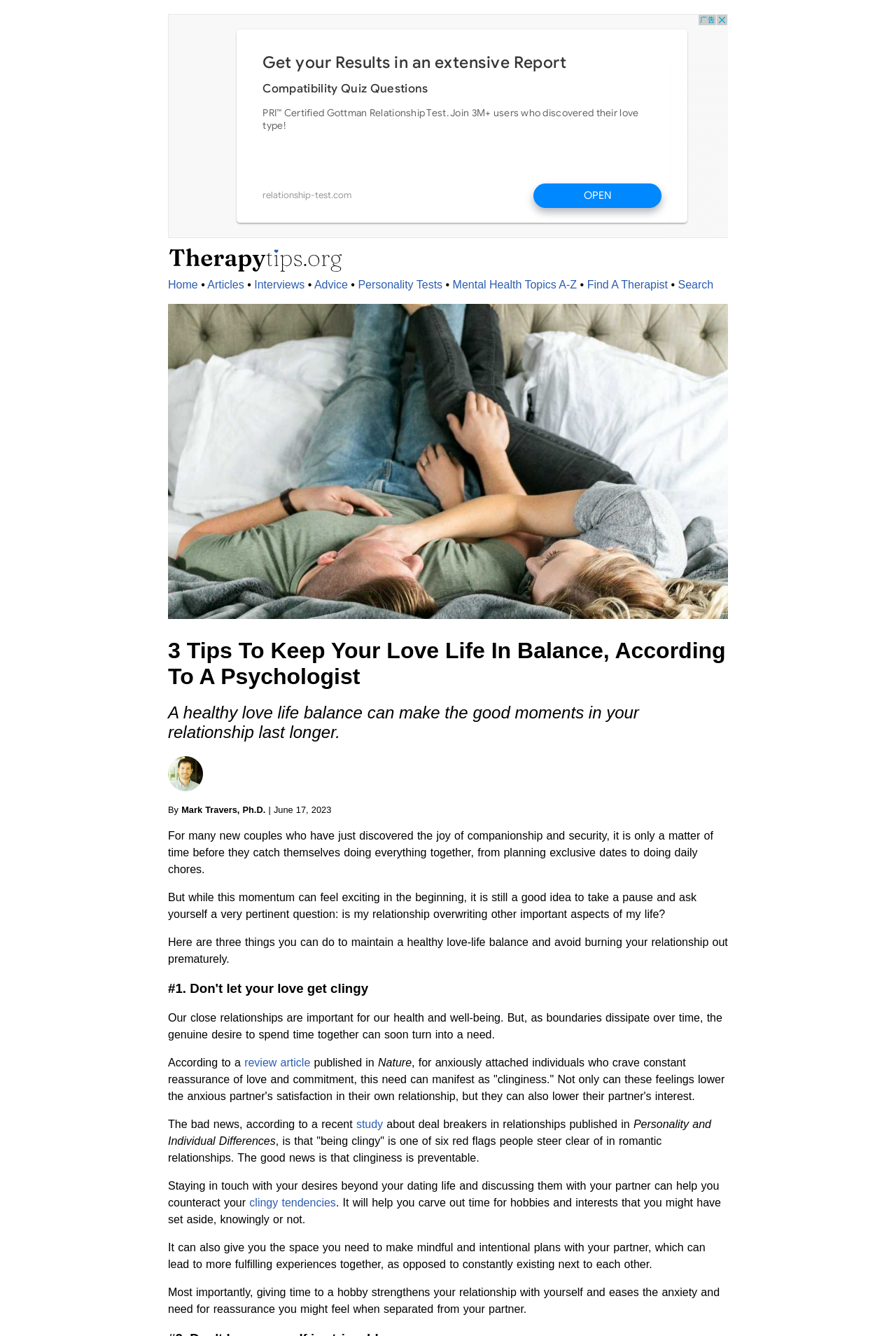Who is the author of the article?
Please answer the question as detailed as possible.

The author of the article is mentioned below the title of the article, and it is 'Mark Travers, Ph.D.'.